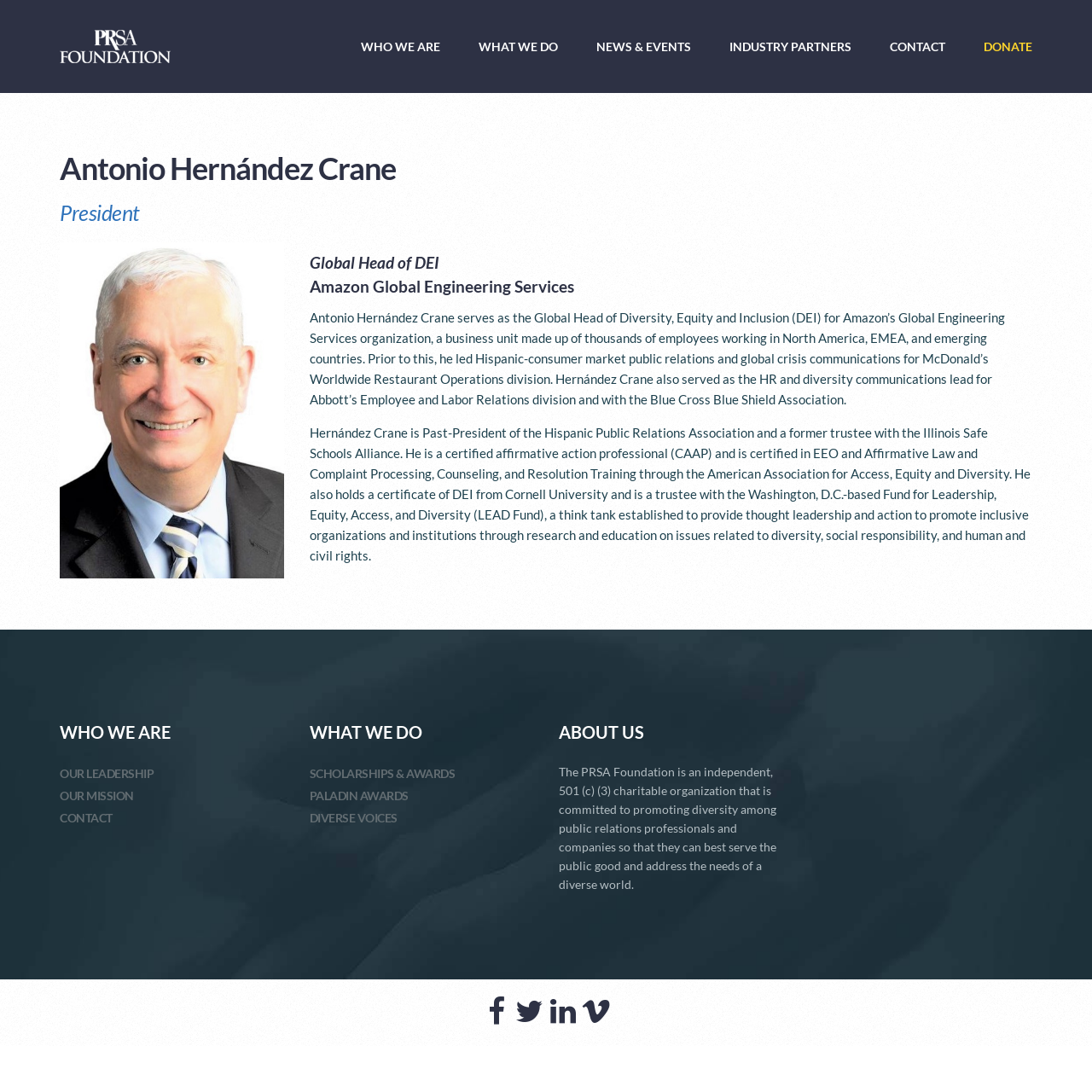How many links are in the top navigation menu?
Answer the question in a detailed and comprehensive manner.

The top navigation menu has links to 'WHO WE ARE', 'WHAT WE DO', 'NEWS & EVENTS', 'INDUSTRY PARTNERS', 'CONTACT', and 'DONATE (opens in a new tab)', which makes a total of 6 links.